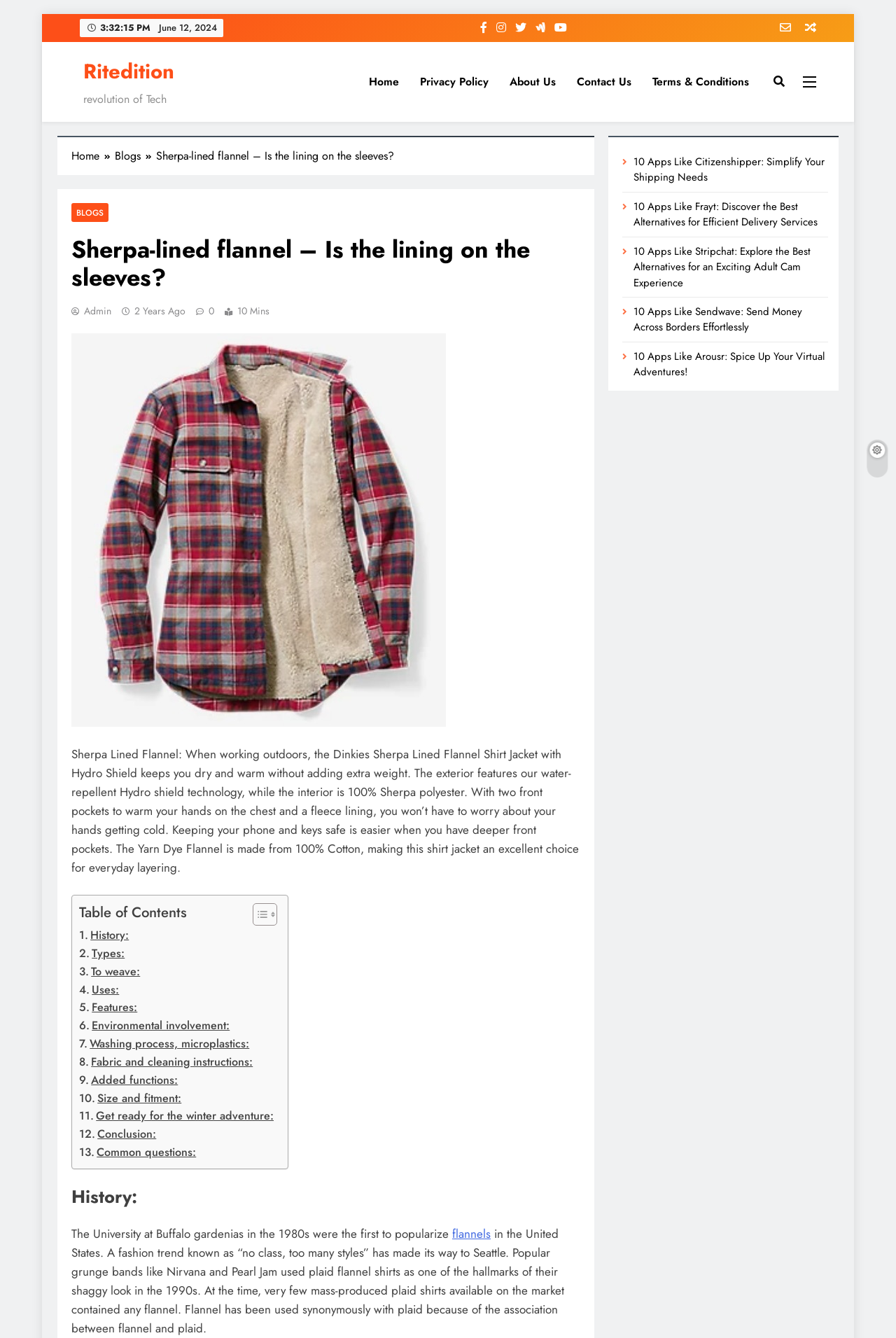Determine the bounding box coordinates of the element's region needed to click to follow the instruction: "Click on the 'Home' link". Provide these coordinates as four float numbers between 0 and 1, formatted as [left, top, right, bottom].

[0.4, 0.047, 0.457, 0.075]